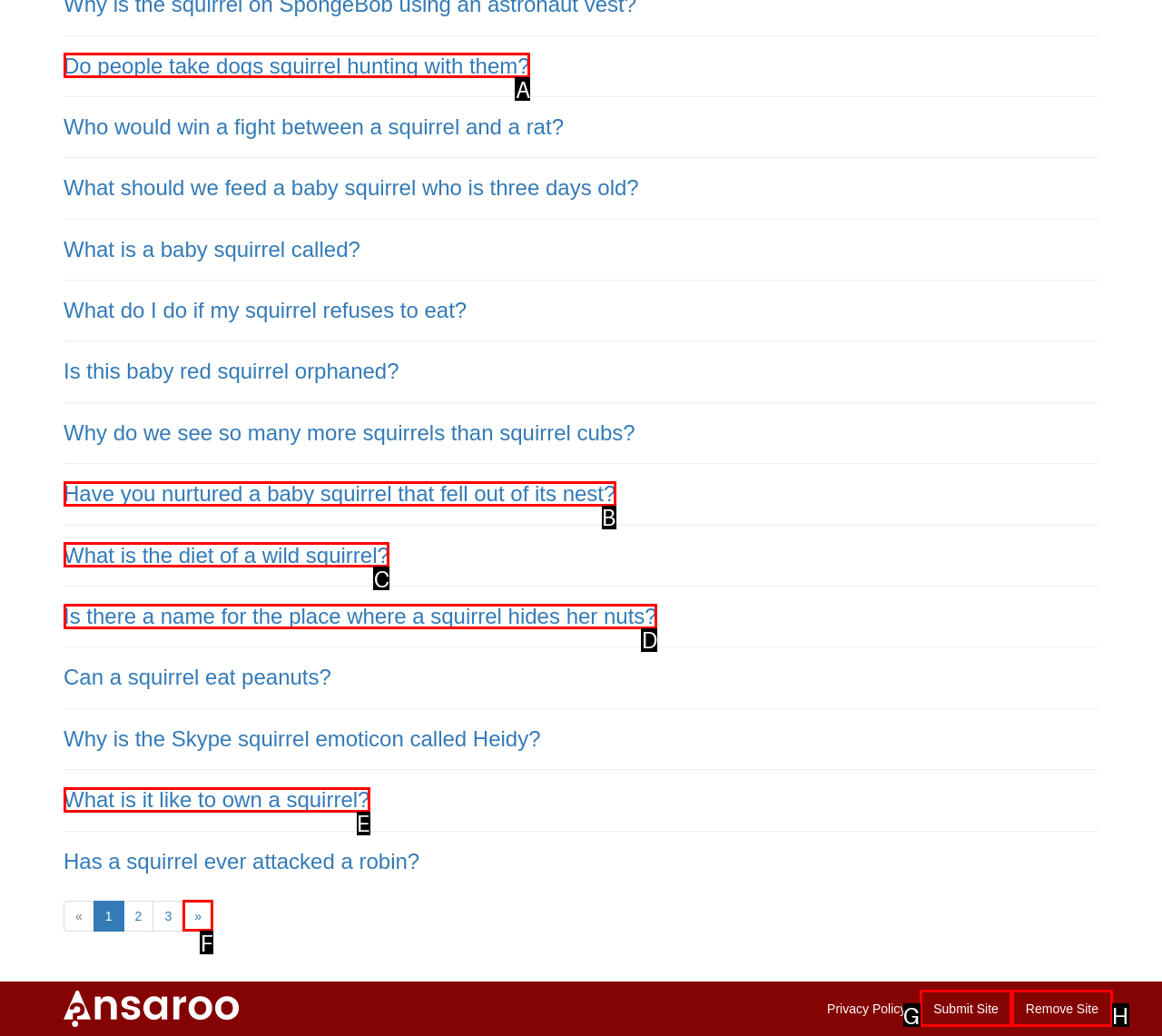Select the letter associated with the UI element you need to click to perform the following action: Click on the link 'Do people take dogs squirrel hunting with them?'
Reply with the correct letter from the options provided.

A